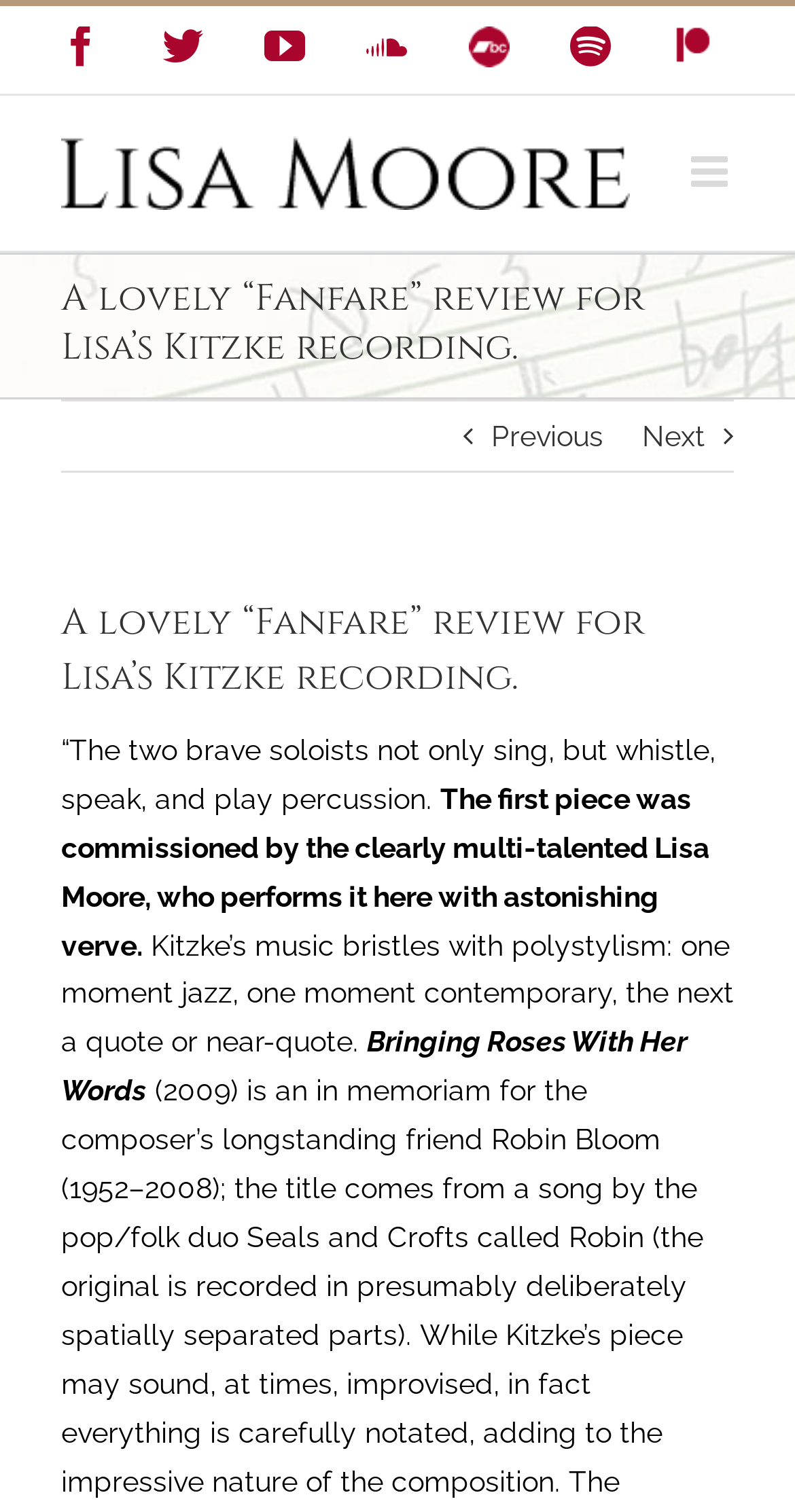Extract the text of the main heading from the webpage.

A lovely “Fanfare” review for Lisa’s Kitzke recording.